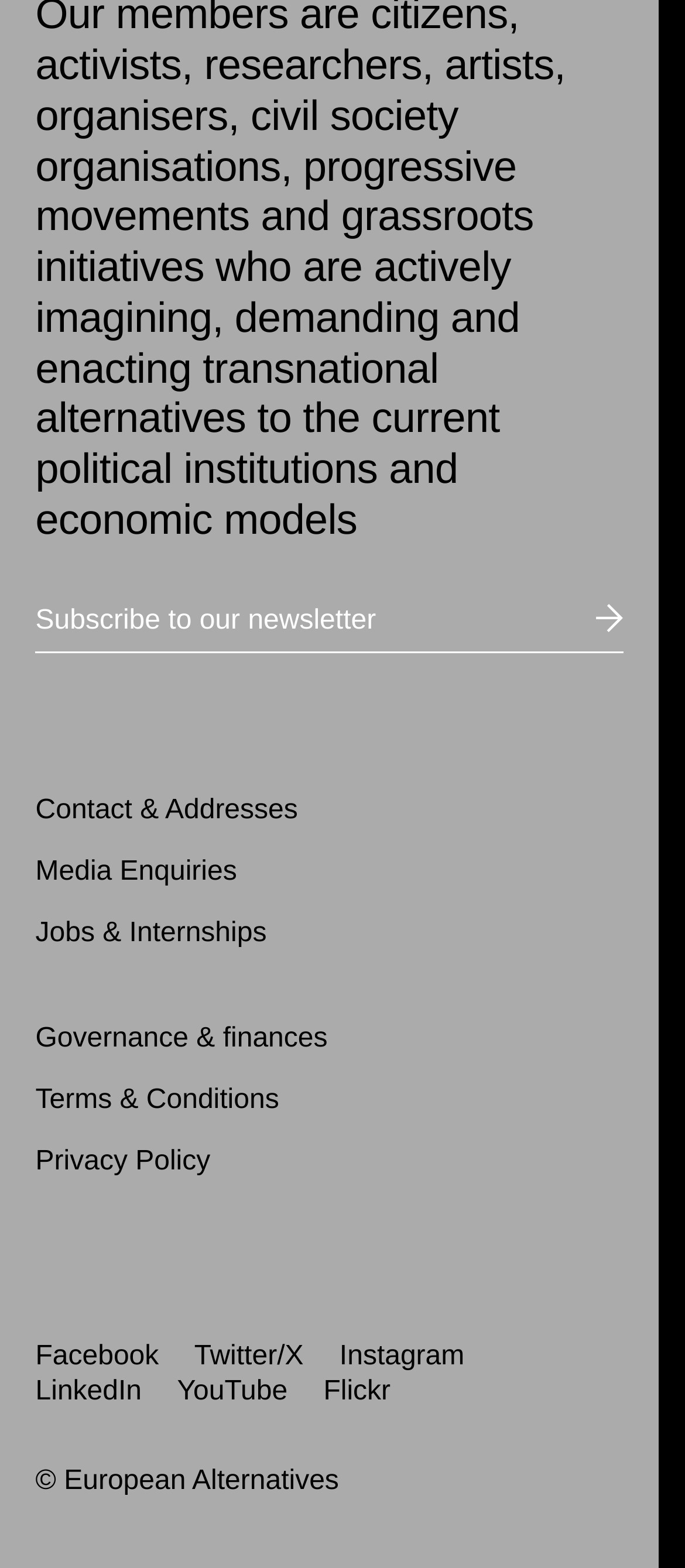Identify the bounding box coordinates of the area that should be clicked in order to complete the given instruction: "Follow on Facebook". The bounding box coordinates should be four float numbers between 0 and 1, i.e., [left, top, right, bottom].

[0.052, 0.856, 0.232, 0.875]